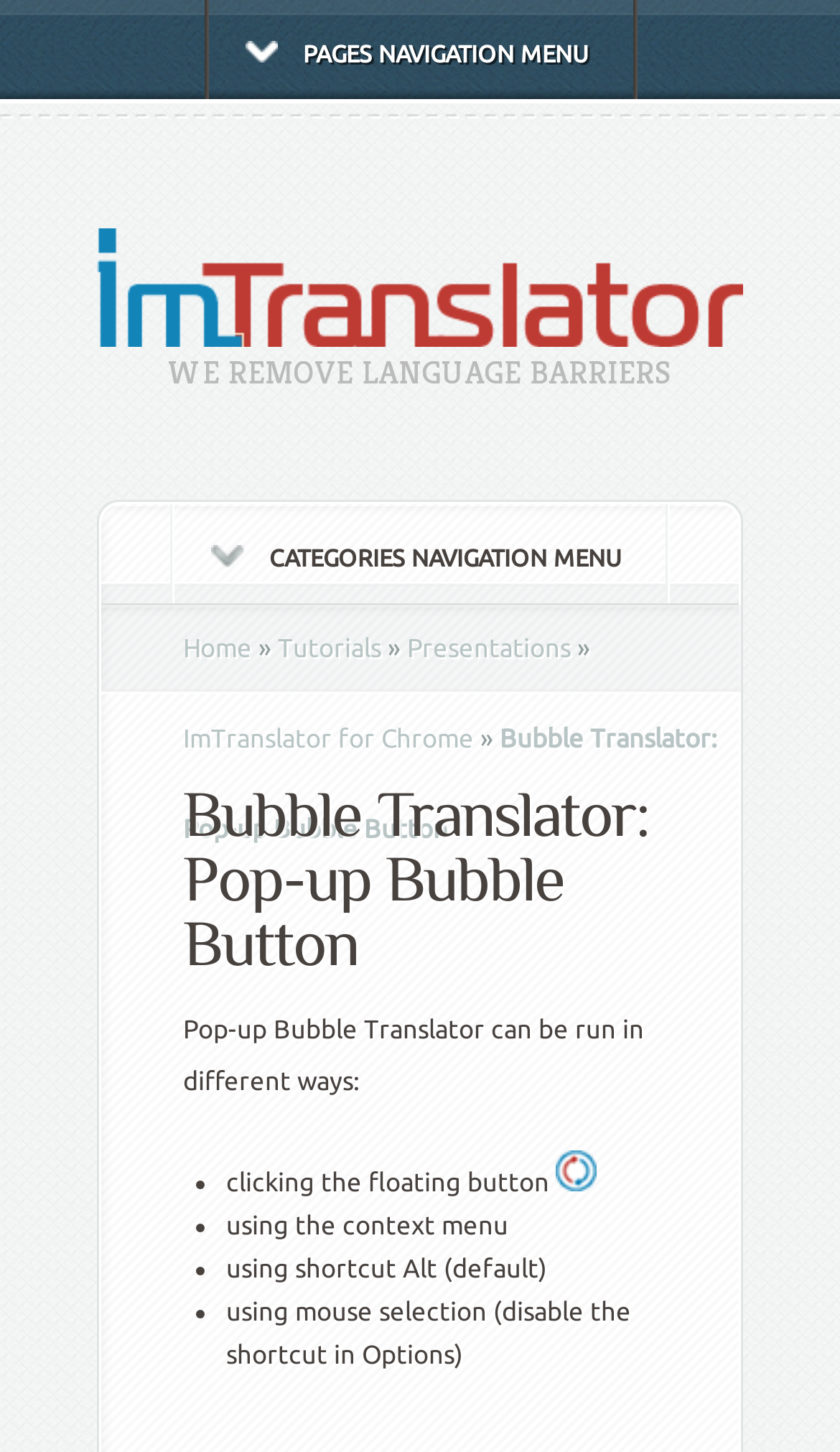How many ways can the Pop-up Bubble Translator be run?
By examining the image, provide a one-word or phrase answer.

4